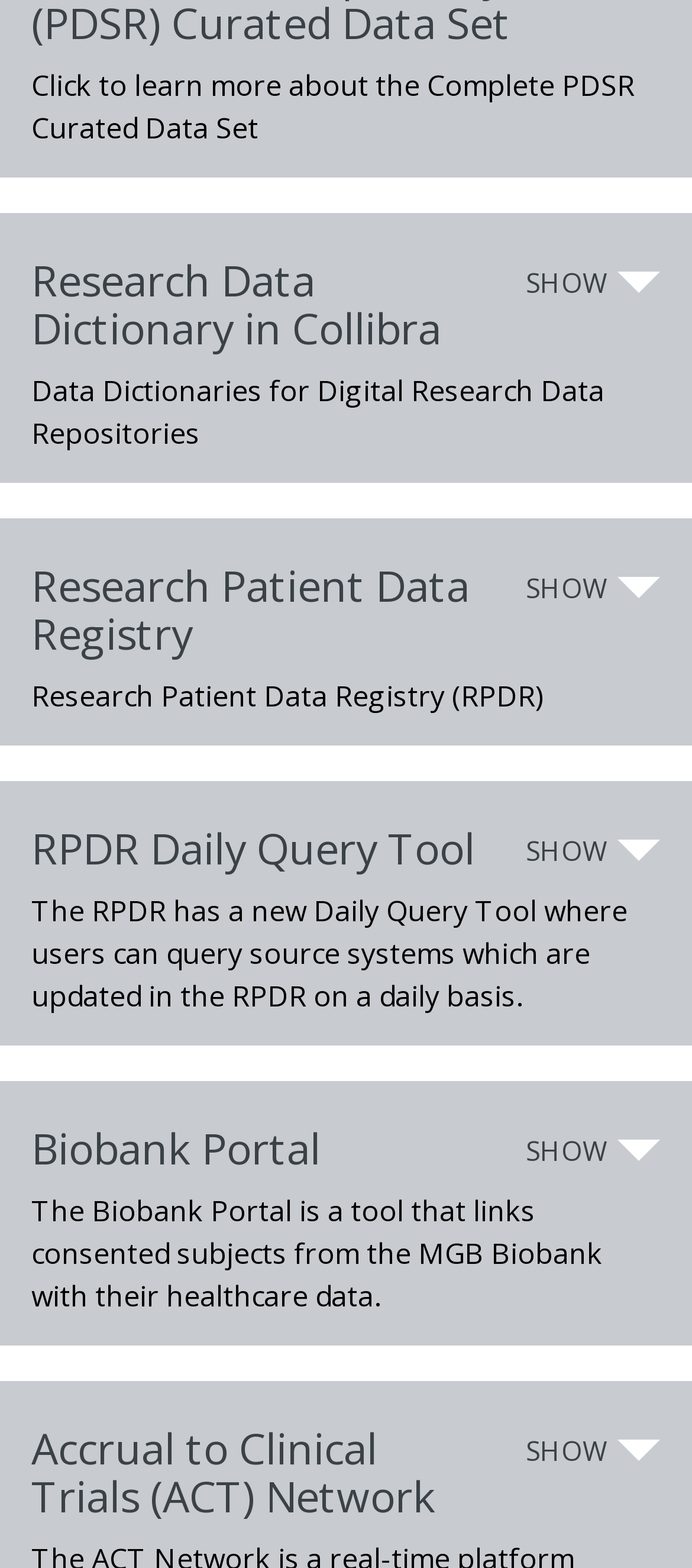What is the last data set mentioned?
Examine the image and give a concise answer in one word or a short phrase.

Accrual to Clinical Trials (ACT) Network